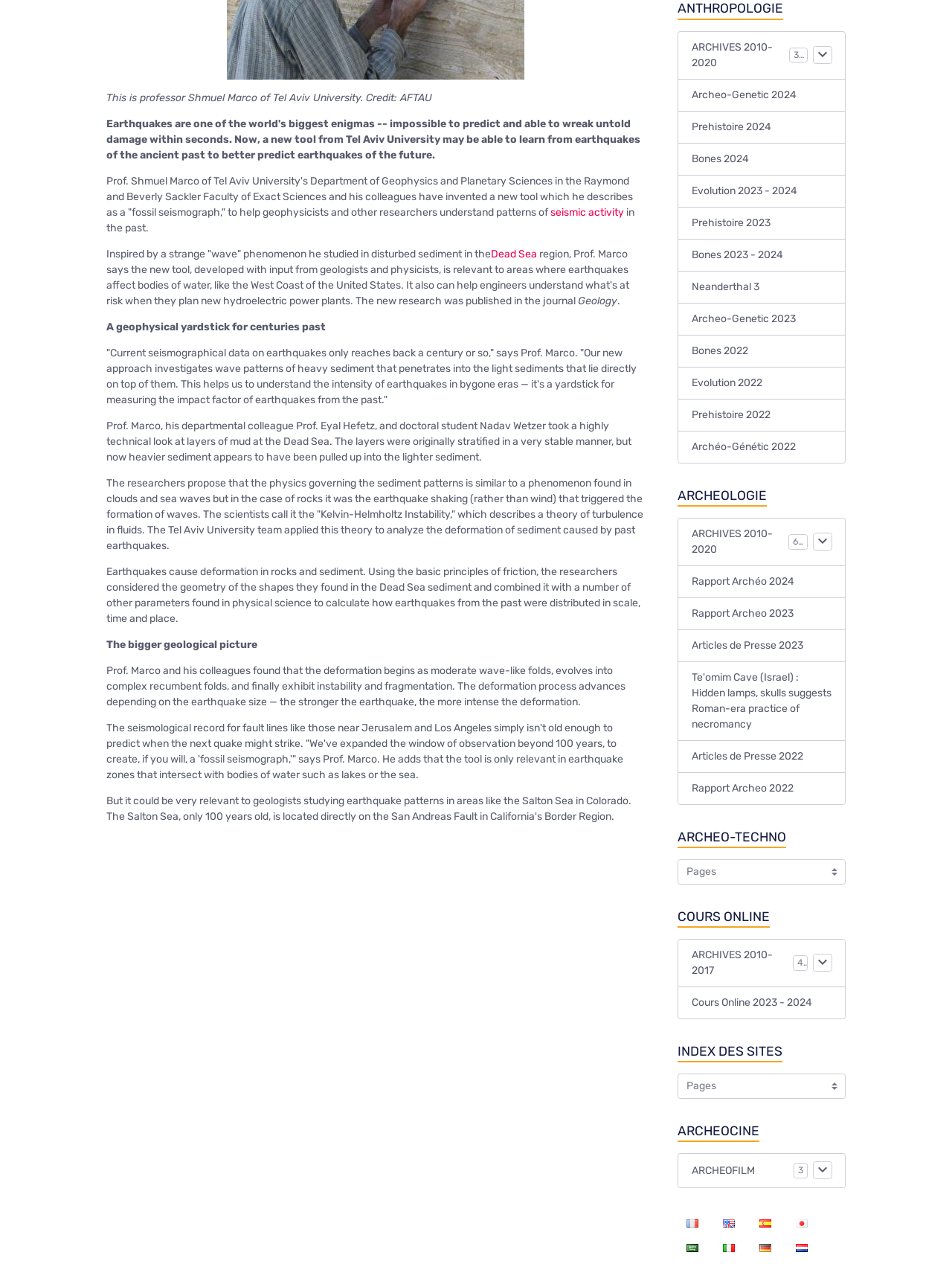How many links are there in the 'ARCHIVES' section?
Analyze the image and deliver a detailed answer to the question.

There are two links in the 'ARCHIVES' section, one is 'ARCHIVES 2010-2020' and the other is 'ARCHIVES 2010-2017'.